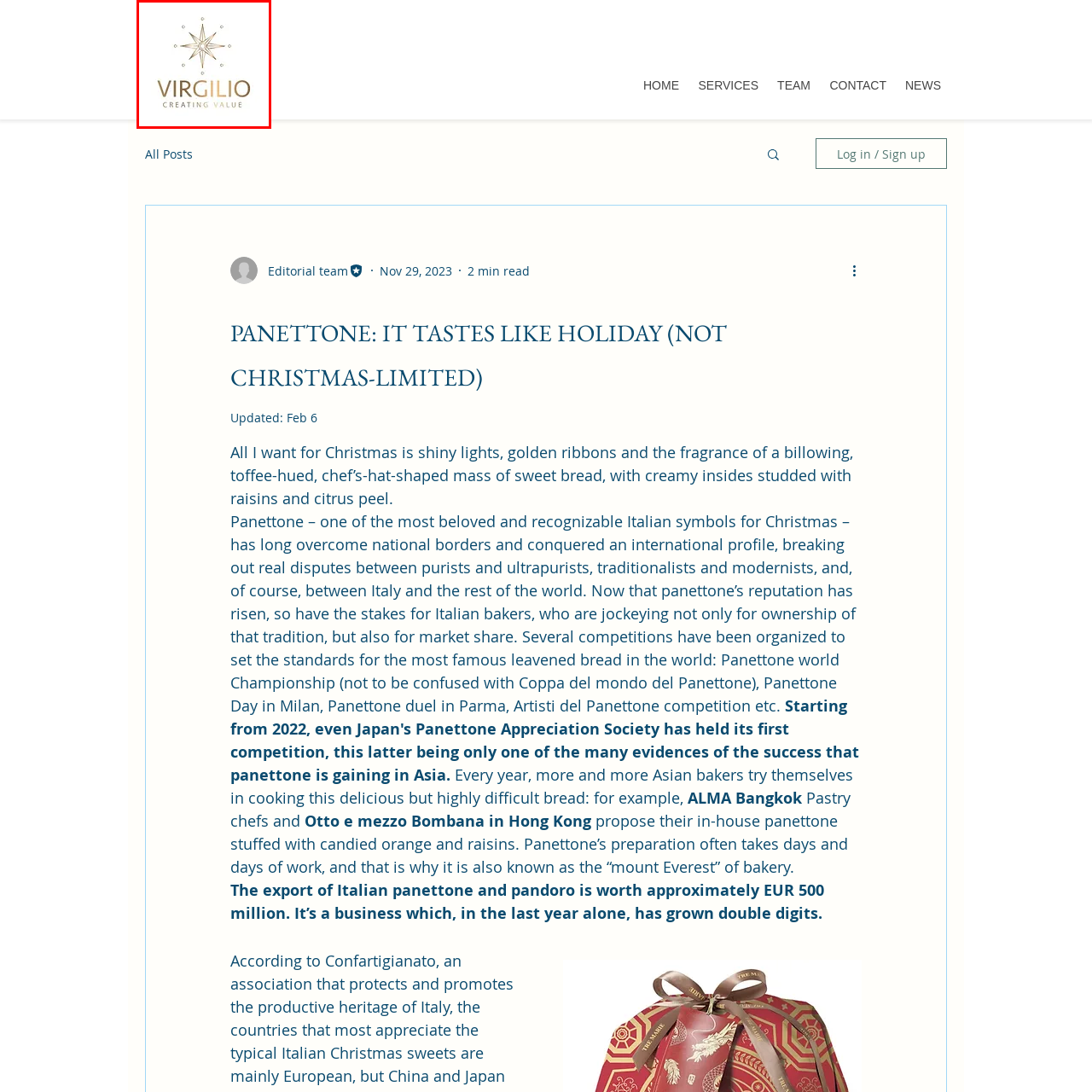Describe extensively the image content marked by the red bounding box.

The image features the logo of Virgilio, a brand characterized by a distinct gold color scheme. The logo showcases a stylized compass rose, symbolizing navigation and direction, surrounded by decorative elements that evoke a sense of elegance and sophistication. Below the compass rose, the name "VIRGILIO" is prominently displayed in a bold, modern font, paired with the tagline "CREATING VALUE." This visual identity suggests a commitment to quality and refinement, aligning with the brand's mission to offer value-driven services or products. The overall design reflects a contemporary aesthetic while hinting at tradition, making it memorable and visually appealing.